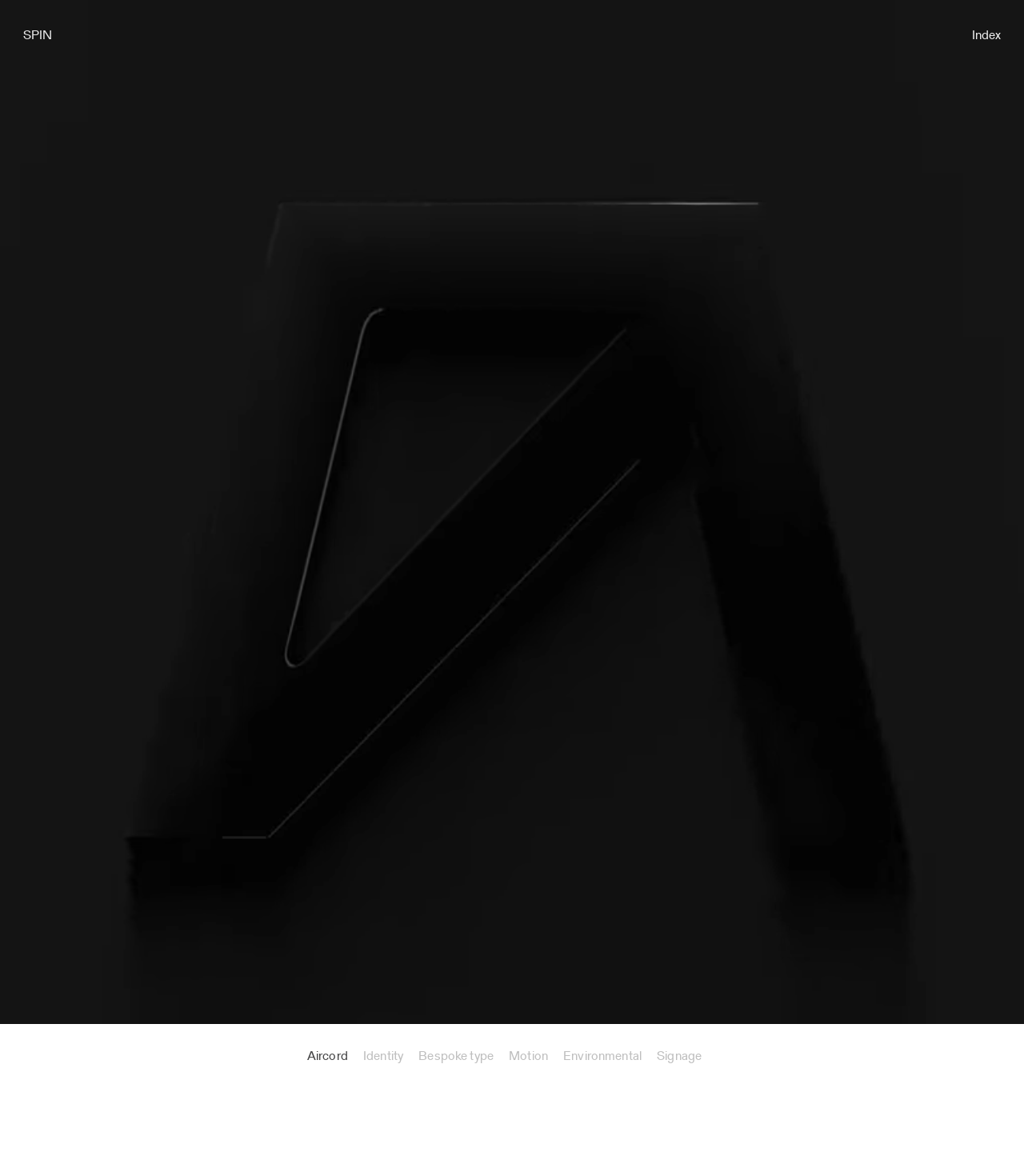Give an extensive and precise description of the webpage.

The webpage appears to be a portal or a dashboard with multiple sections and links. At the top left, there is a link labeled "SPIN", and at the top right, there is a link labeled "Index". 

Below these links, there is a prominent heading "Aircord" centered on the page. Underneath the heading, there are five static text elements arranged horizontally, which seem to be categories or options. From left to right, these text elements are labeled "Identity", "Bespoke type", "Motion", "Environmental", and "Signage".